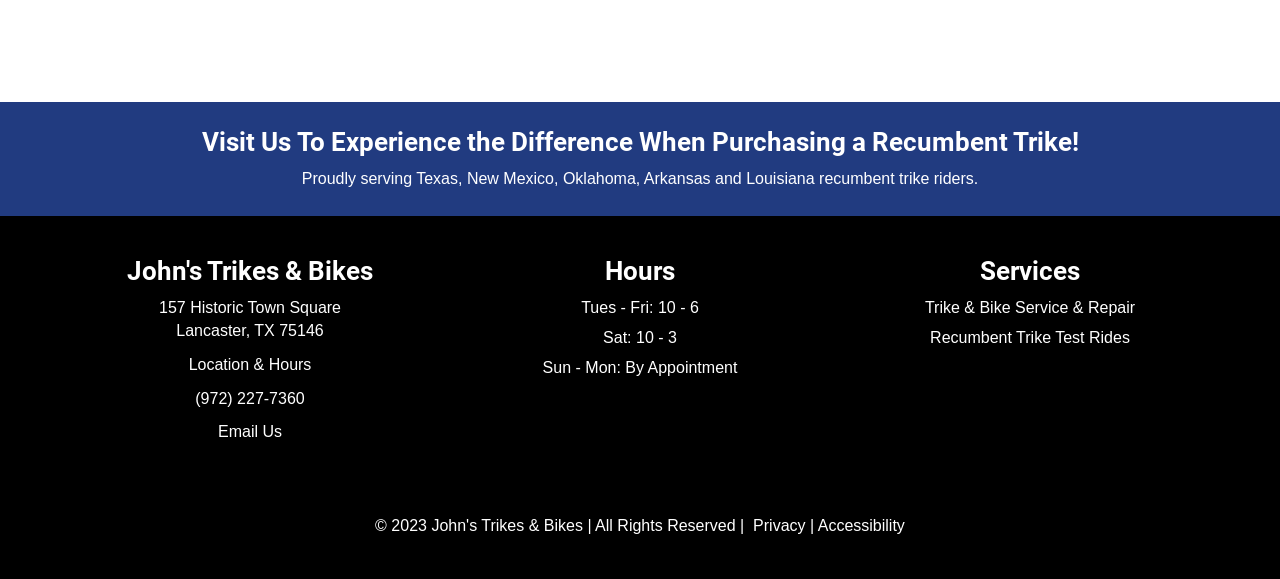Extract the bounding box coordinates for the described element: "Location & Hours". The coordinates should be represented as four float numbers between 0 and 1: [left, top, right, bottom].

[0.147, 0.614, 0.243, 0.644]